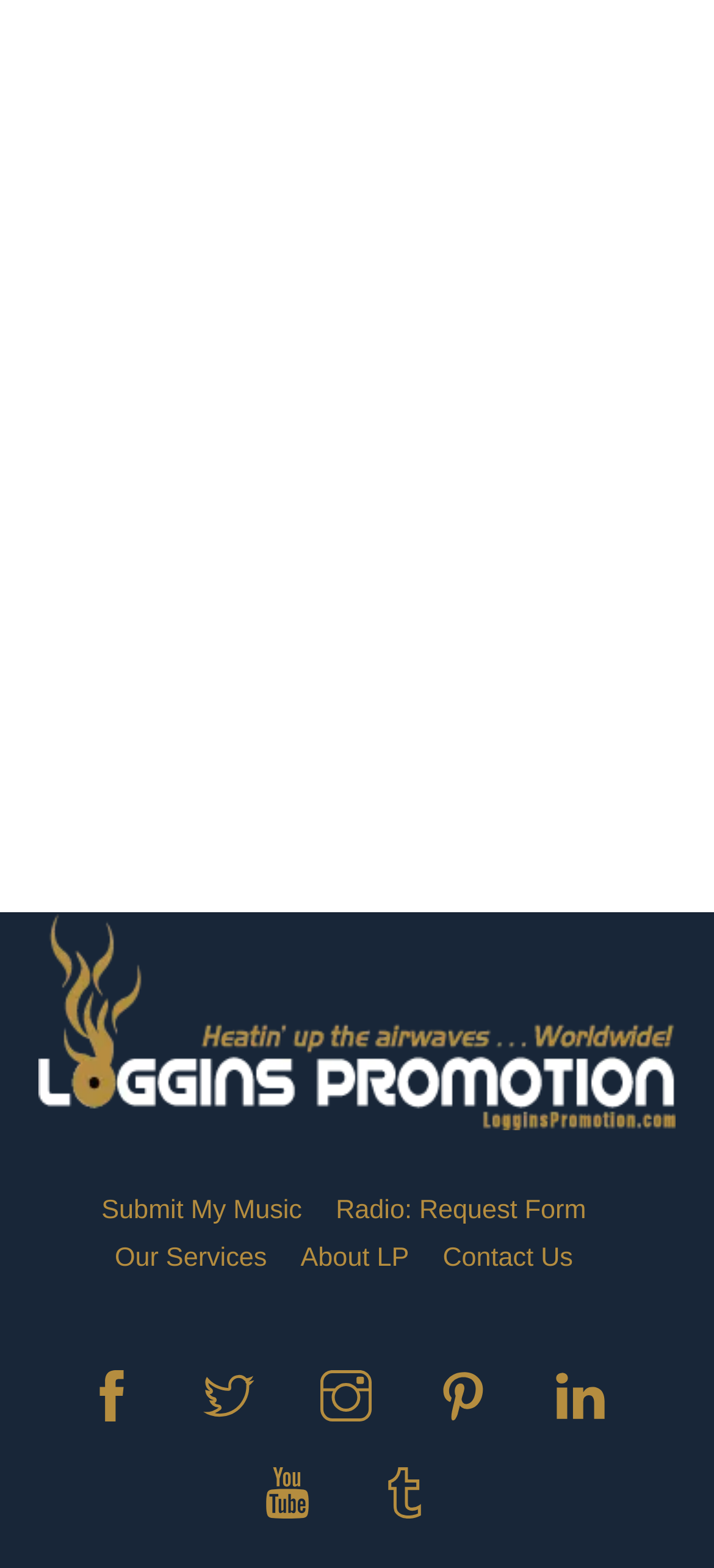How many navigation links are there?
Based on the visual details in the image, please answer the question thoroughly.

I counted the number of navigation links by looking at the links that are not social media links, which are Submit My Music, Radio: Request Form, Our Services, About LP, and Contact Us.